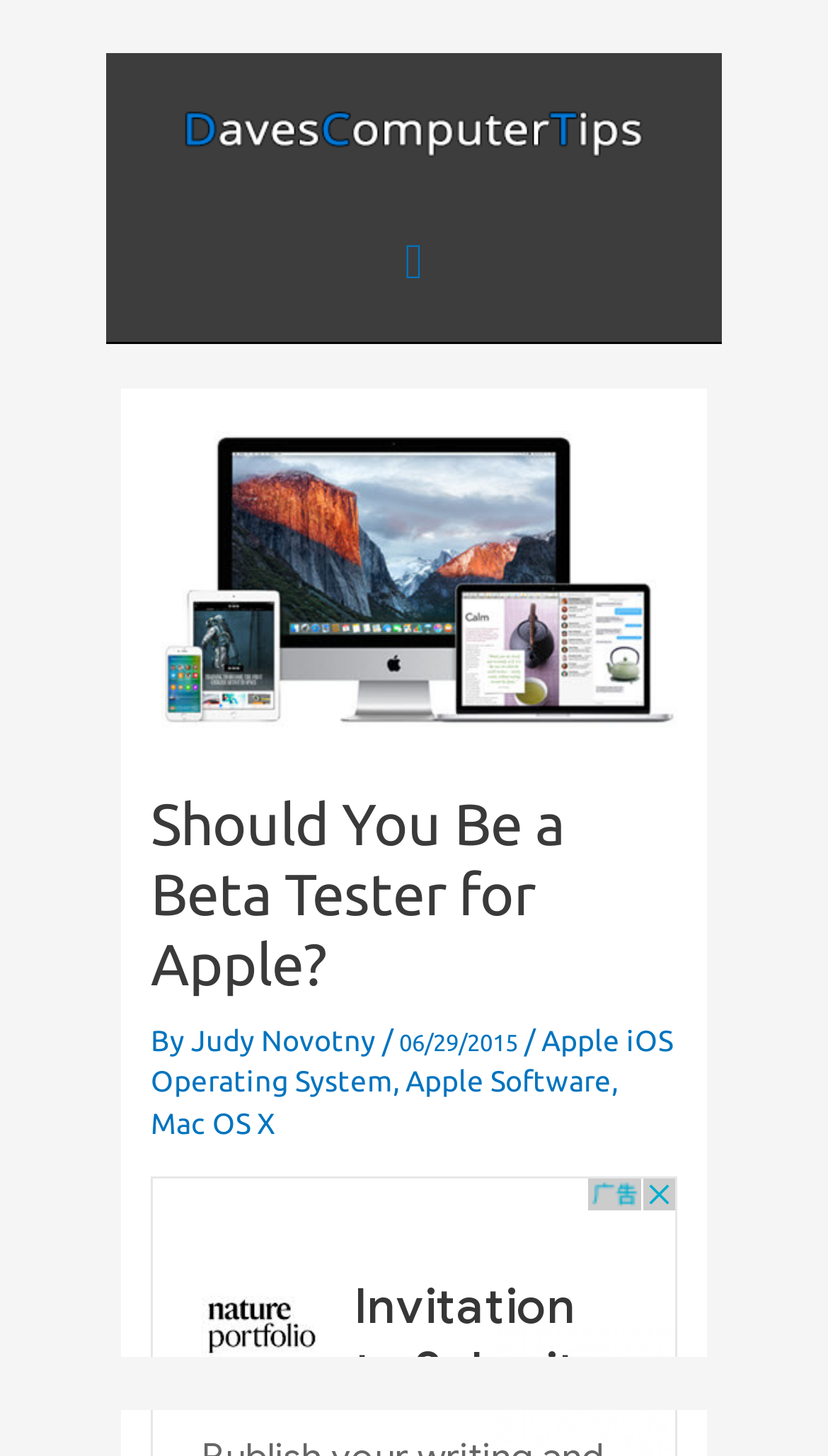What is the date of the article?
Provide a thorough and detailed answer to the question.

I determined the date of the article by looking at the static text element with the text '06/29/2015' which is located below the main heading, indicating it is the date the article was published.